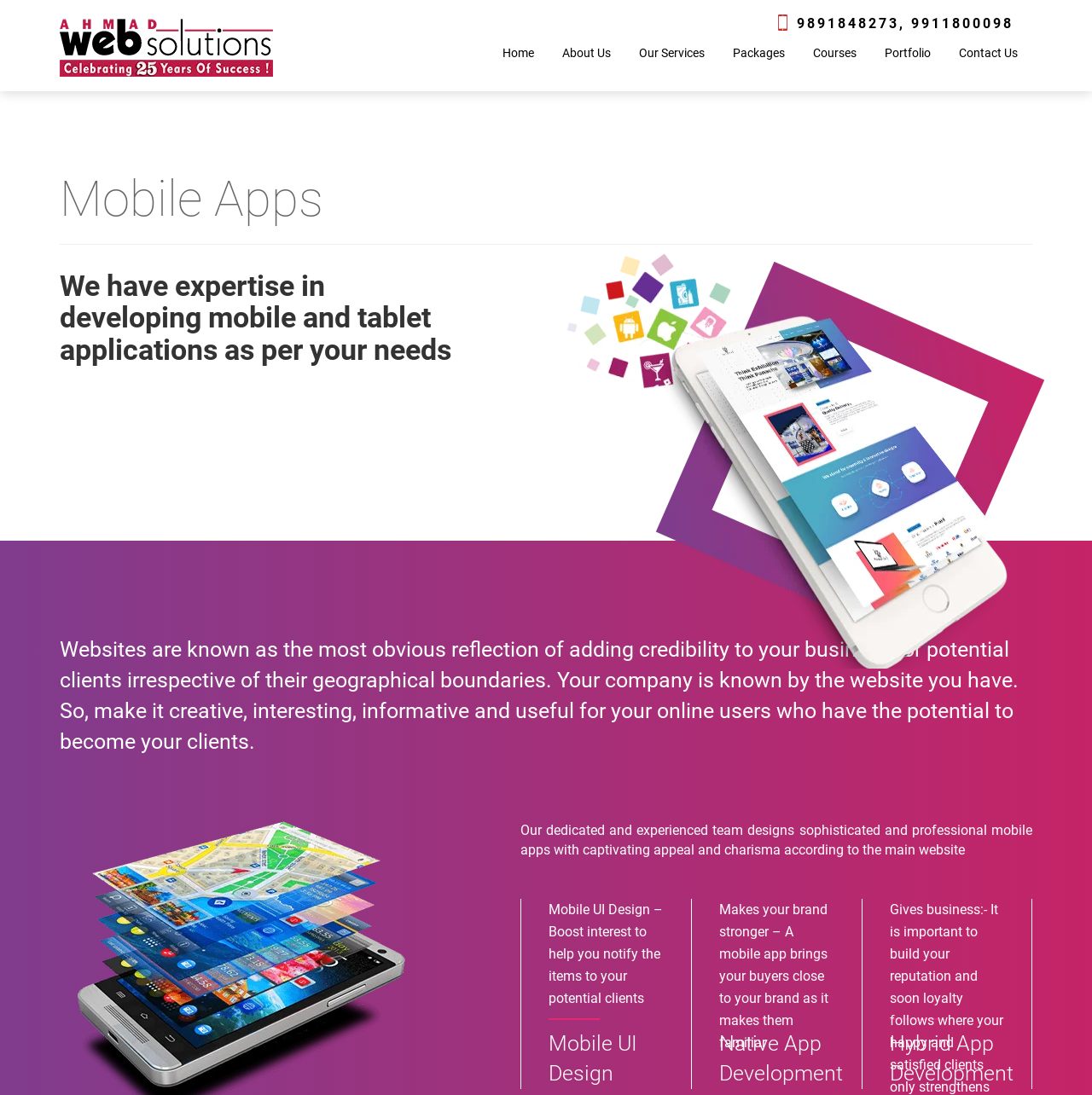What is the benefit of a mobile app?
Please provide a single word or phrase as your answer based on the image.

Makes brand stronger